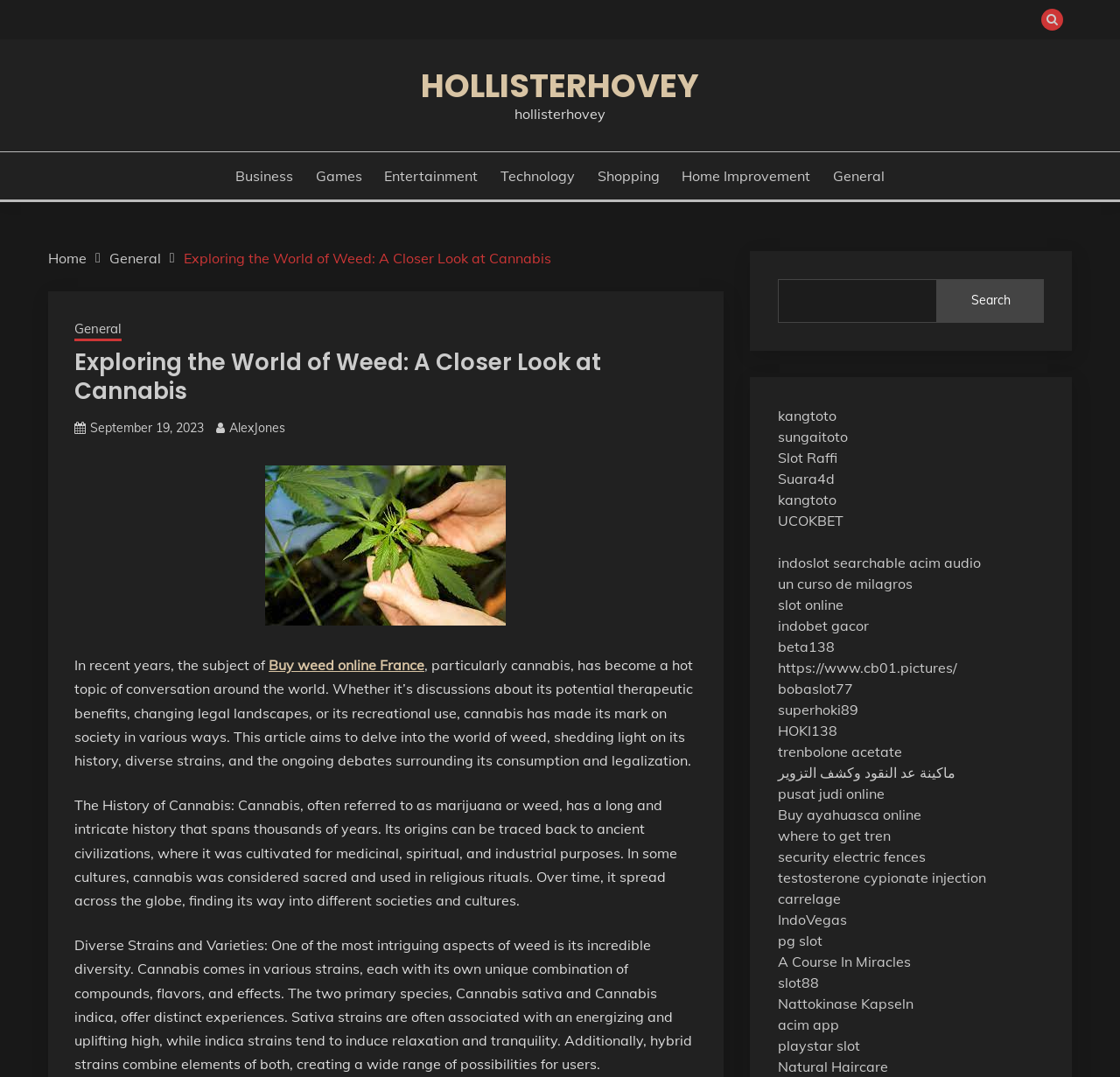Can you pinpoint the bounding box coordinates for the clickable element required for this instruction: "Search for something"? The coordinates should be four float numbers between 0 and 1, i.e., [left, top, right, bottom].

[0.694, 0.259, 0.932, 0.3]